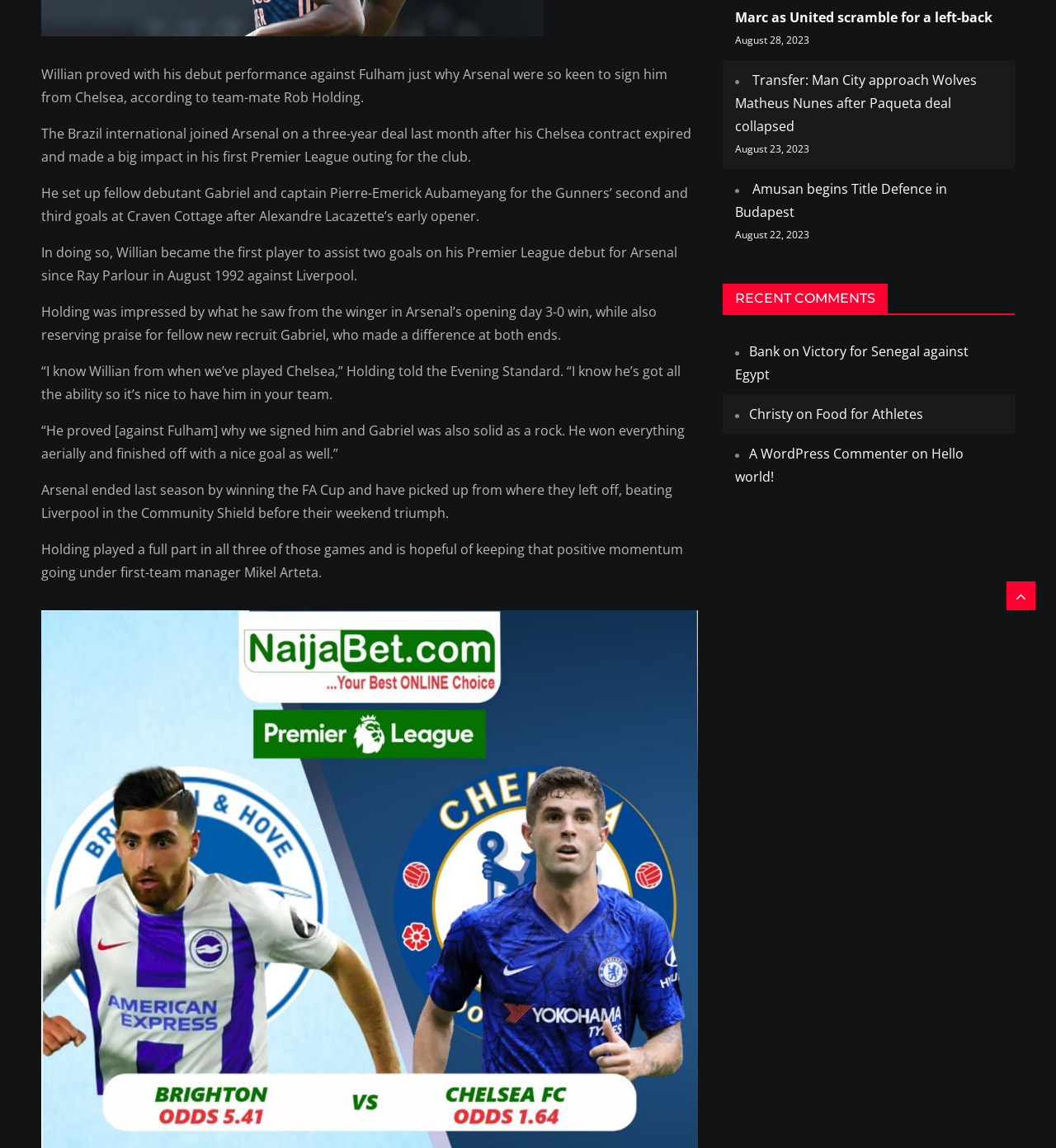Bounding box coordinates must be specified in the format (top-left x, top-left y, bottom-right x, bottom-right y). All values should be floating point numbers between 0 and 1. What are the bounding box coordinates of the UI element described as: A WordPress Commenter

[0.709, 0.387, 0.86, 0.403]